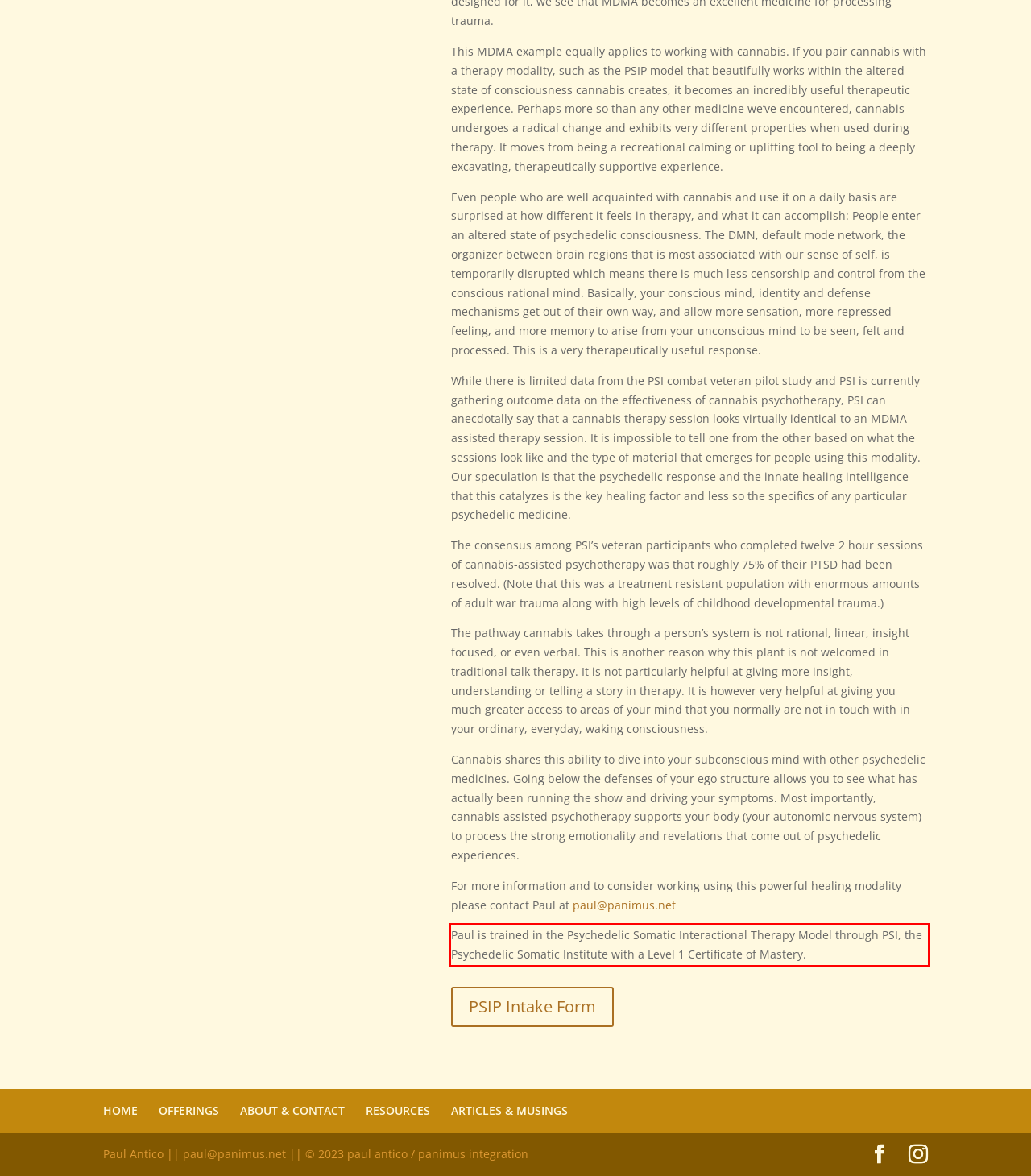Given a webpage screenshot with a red bounding box, perform OCR to read and deliver the text enclosed by the red bounding box.

Paul is trained in the Psychedelic Somatic Interactional Therapy Model through PSI, the Psychedelic Somatic Institute with a Level 1 Certificate of Mastery.